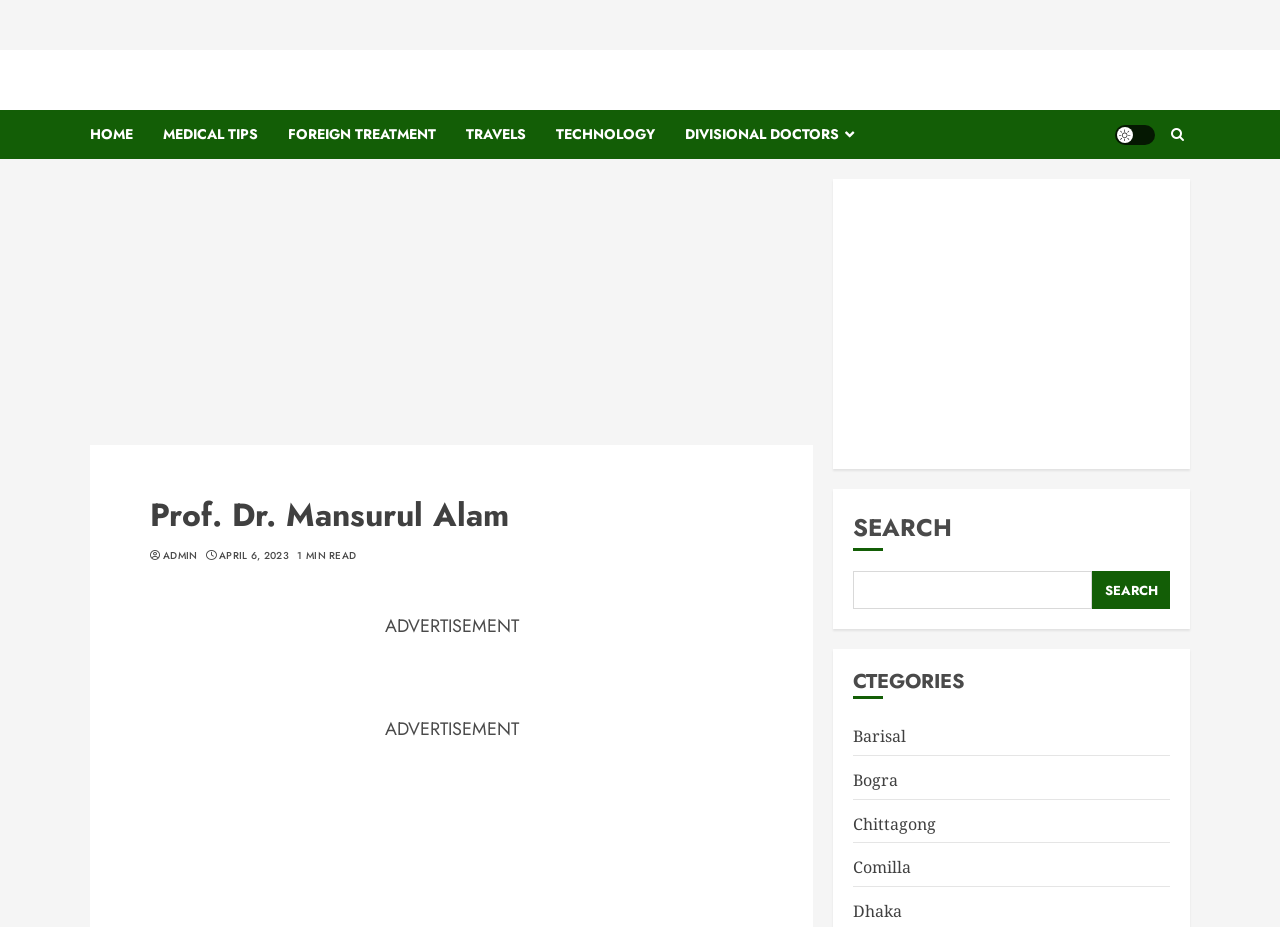Determine the bounding box for the described HTML element: "parent_node: SEARCH name="s"". Ensure the coordinates are four float numbers between 0 and 1 in the format [left, top, right, bottom].

[0.667, 0.616, 0.853, 0.657]